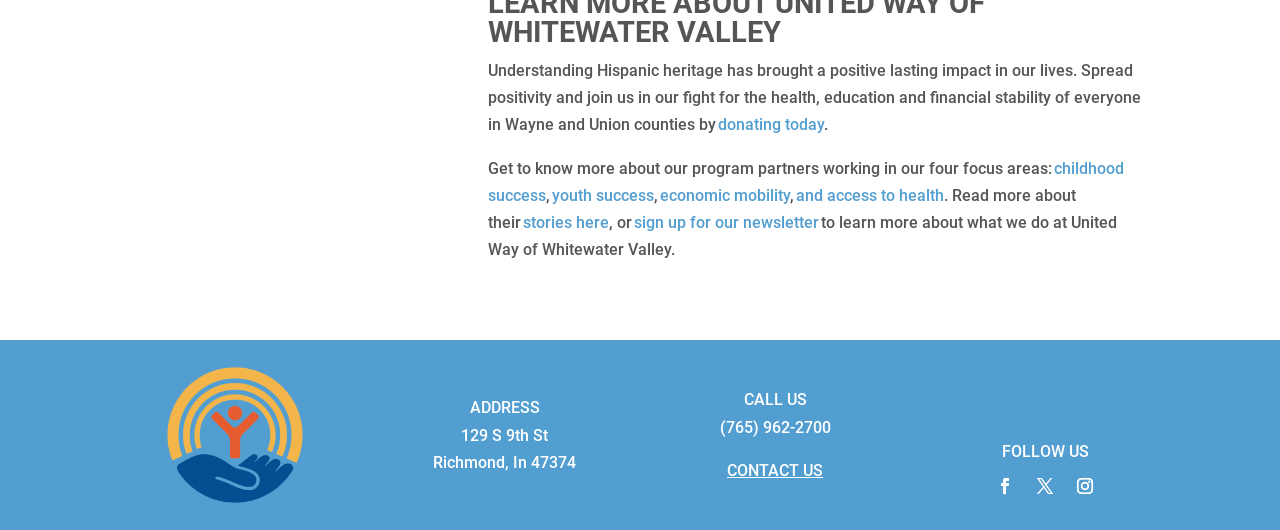What are the four focus areas of the program?
Provide a concise answer using a single word or phrase based on the image.

Childhood success, youth success, economic mobility, health